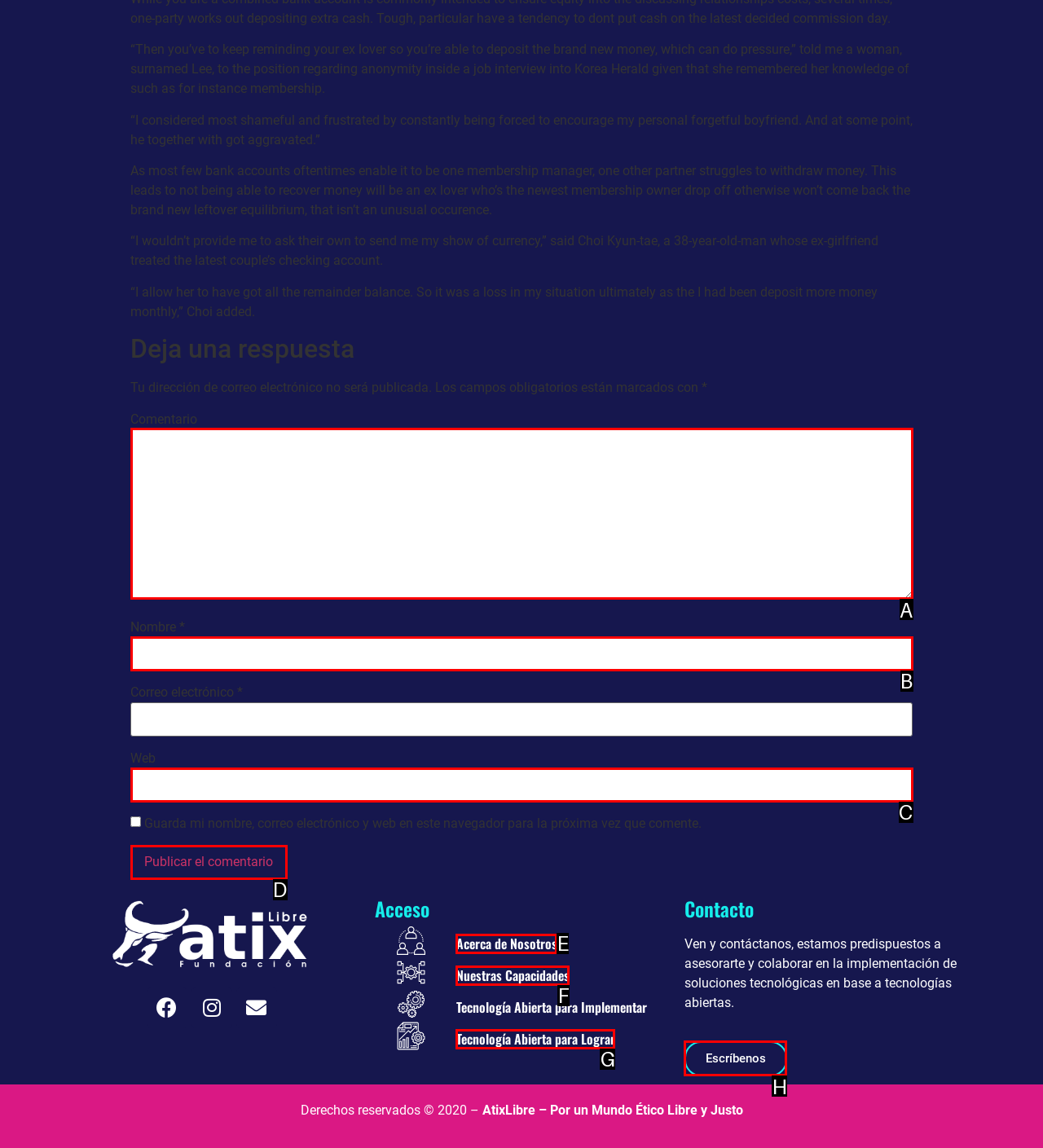Identify the correct option to click in order to complete this task: Search for movie reviews
Answer with the letter of the chosen option directly.

None